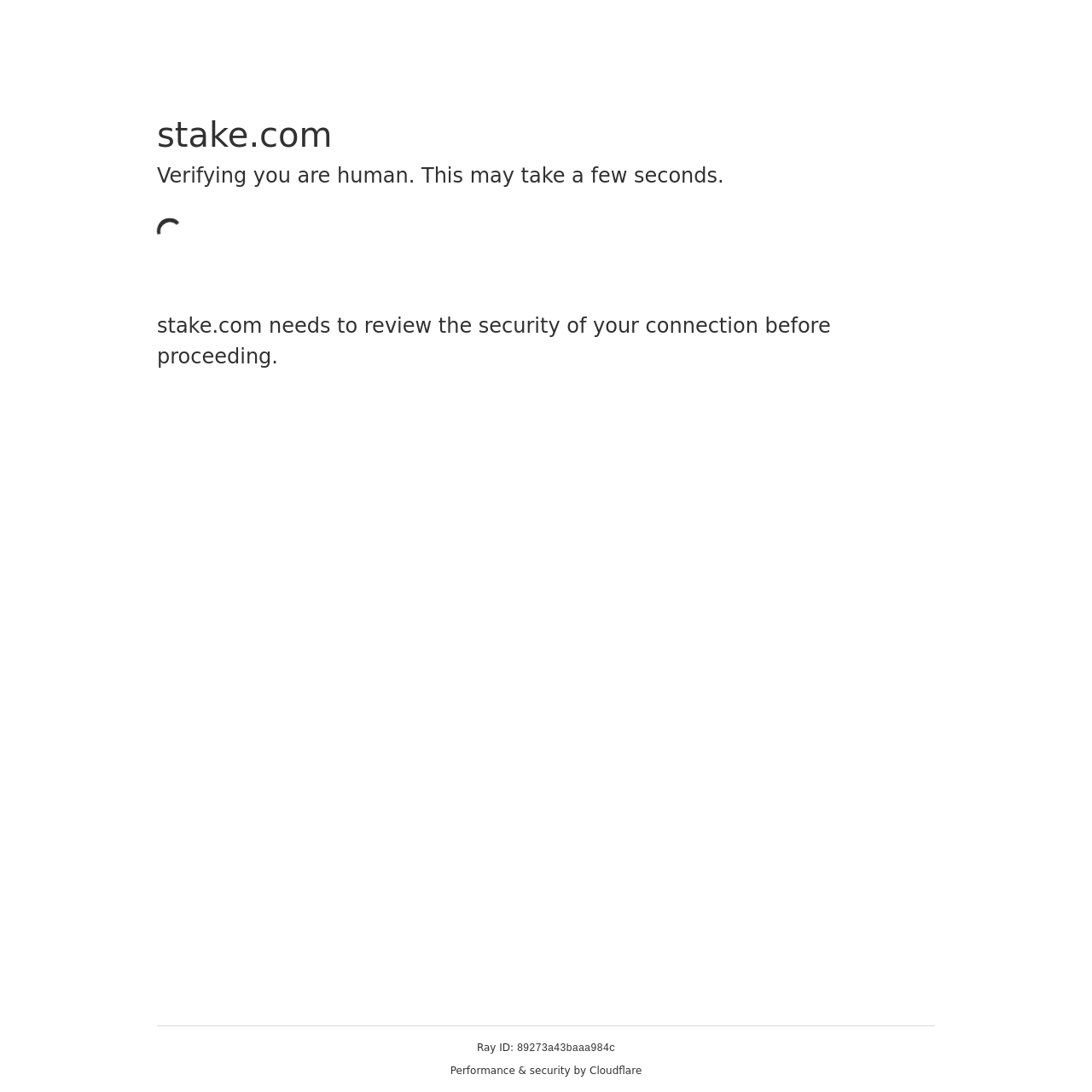What is the ID of the Ray?
Could you give a comprehensive explanation in response to this question?

The ID of the Ray is '89273a43baaa984c', which is displayed in the StaticText element with the bounding box coordinates [0.473, 0.955, 0.563, 0.966].